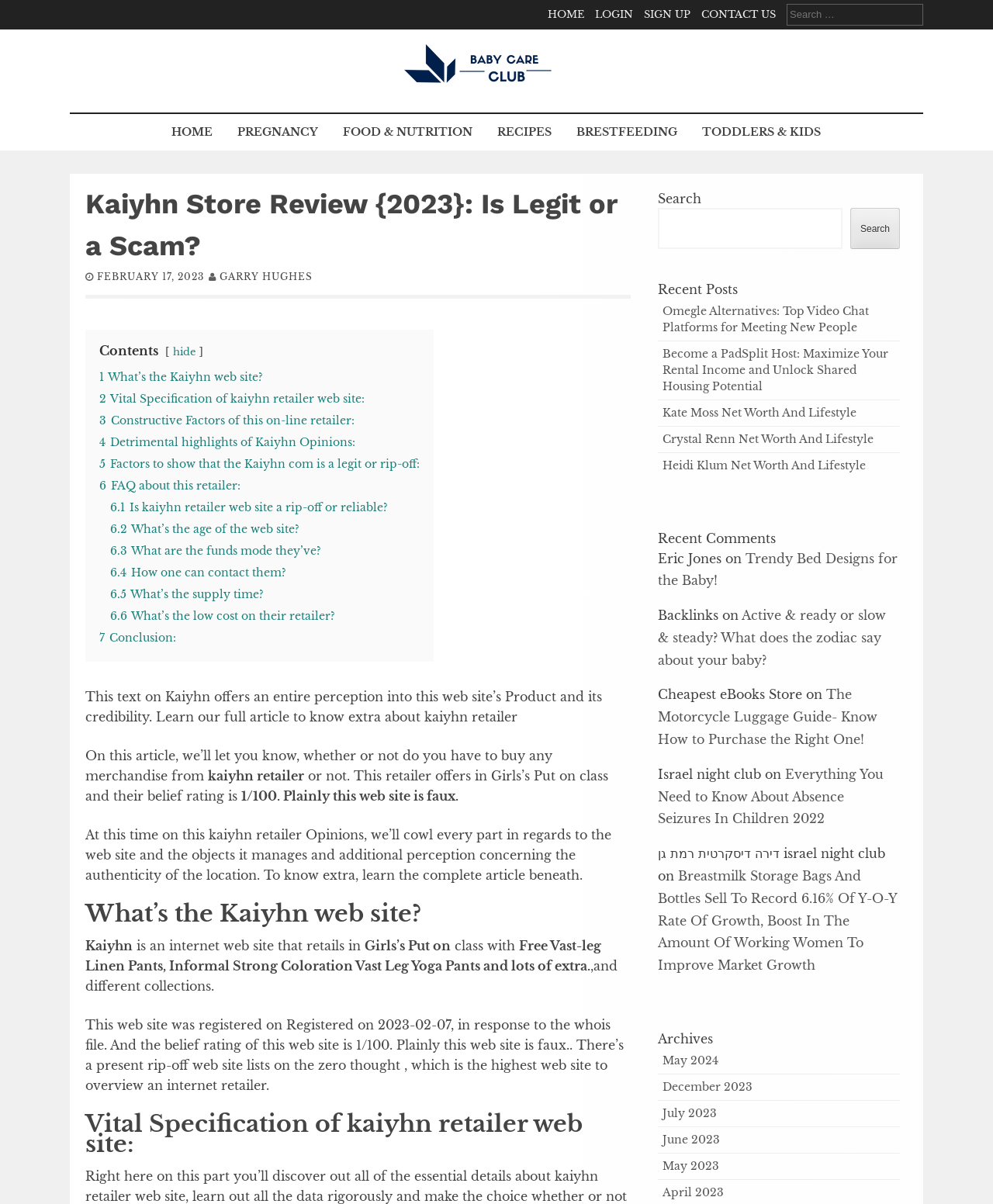Determine the bounding box coordinates of the clickable region to execute the instruction: "Read the previous post". The coordinates should be four float numbers between 0 and 1, denoted as [left, top, right, bottom].

None